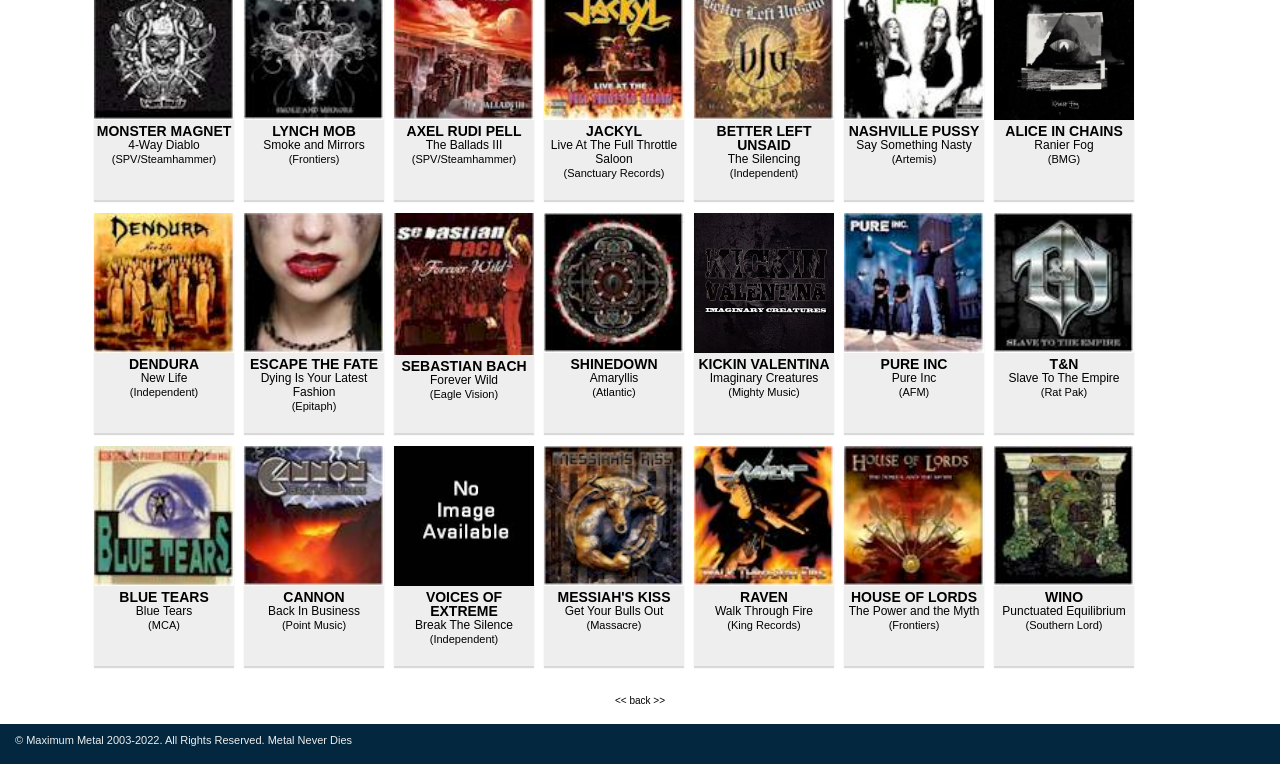Determine the bounding box coordinates of the clickable element to complete this instruction: "View AXEL RUDI PELL's album". Provide the coordinates in the format of four float numbers between 0 and 1, [left, top, right, bottom].

[0.318, 0.159, 0.407, 0.18]